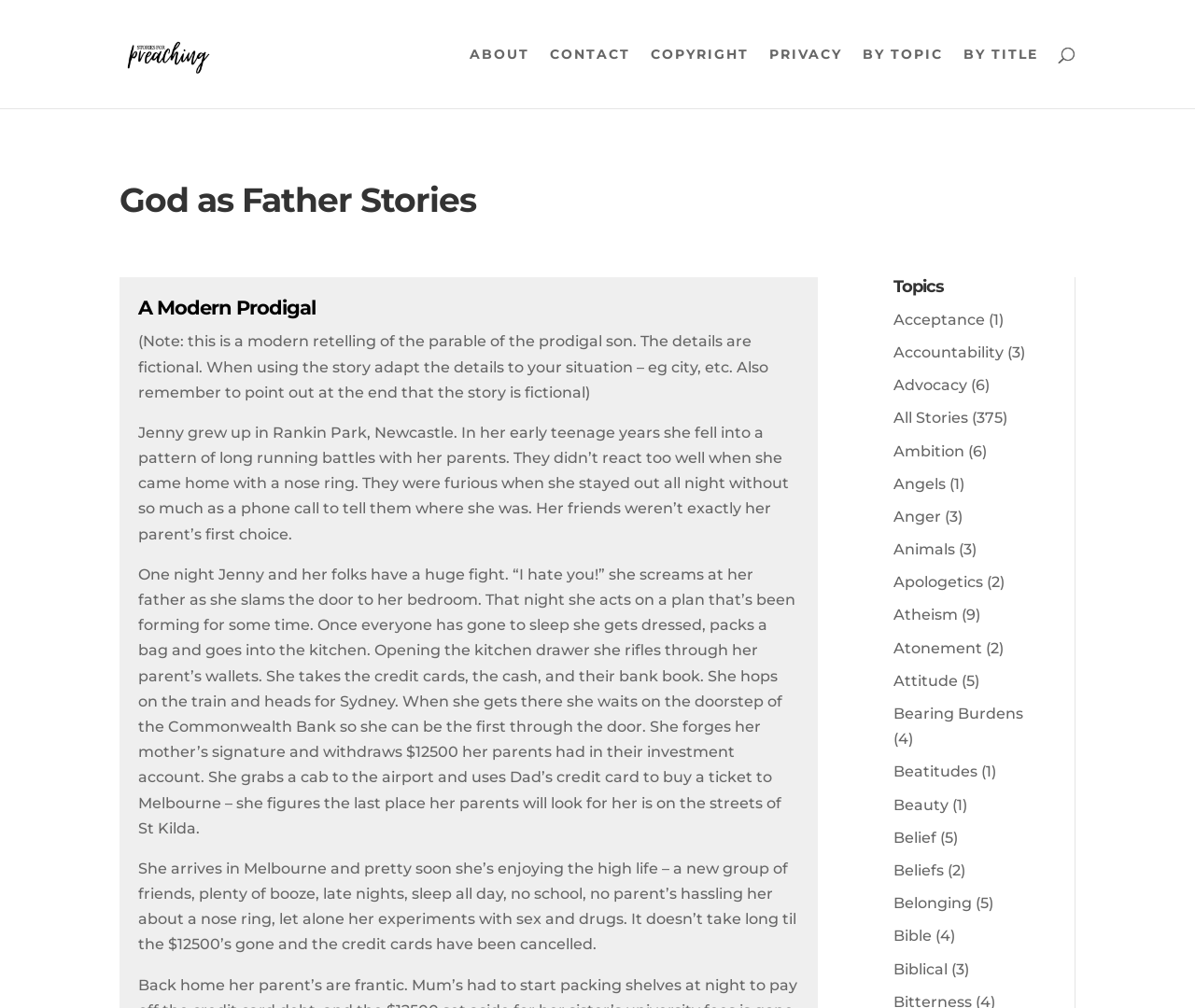Based on the provided description, "alt="Stories for Preaching"", find the bounding box of the corresponding UI element in the screenshot.

[0.103, 0.044, 0.239, 0.061]